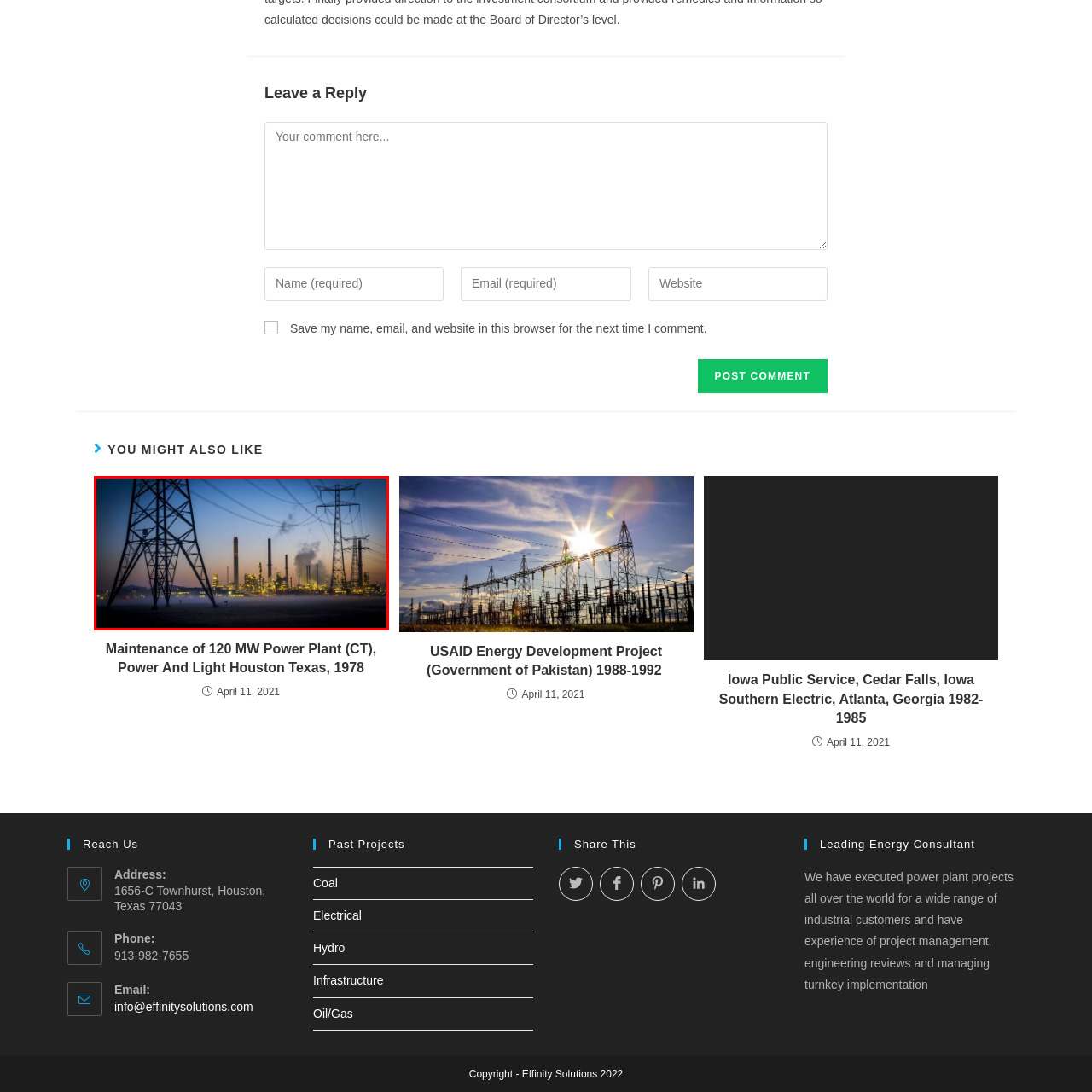What is the effect of the fog in the atmosphere?
Look closely at the area highlighted by the red bounding box and give a detailed response to the question.

The caption states that the atmosphere is 'thick with fog', which creates a 'dramatic contrast' with the 'bright lights of the facility', implying that the fog adds a sense of drama and visual interest to the scene.